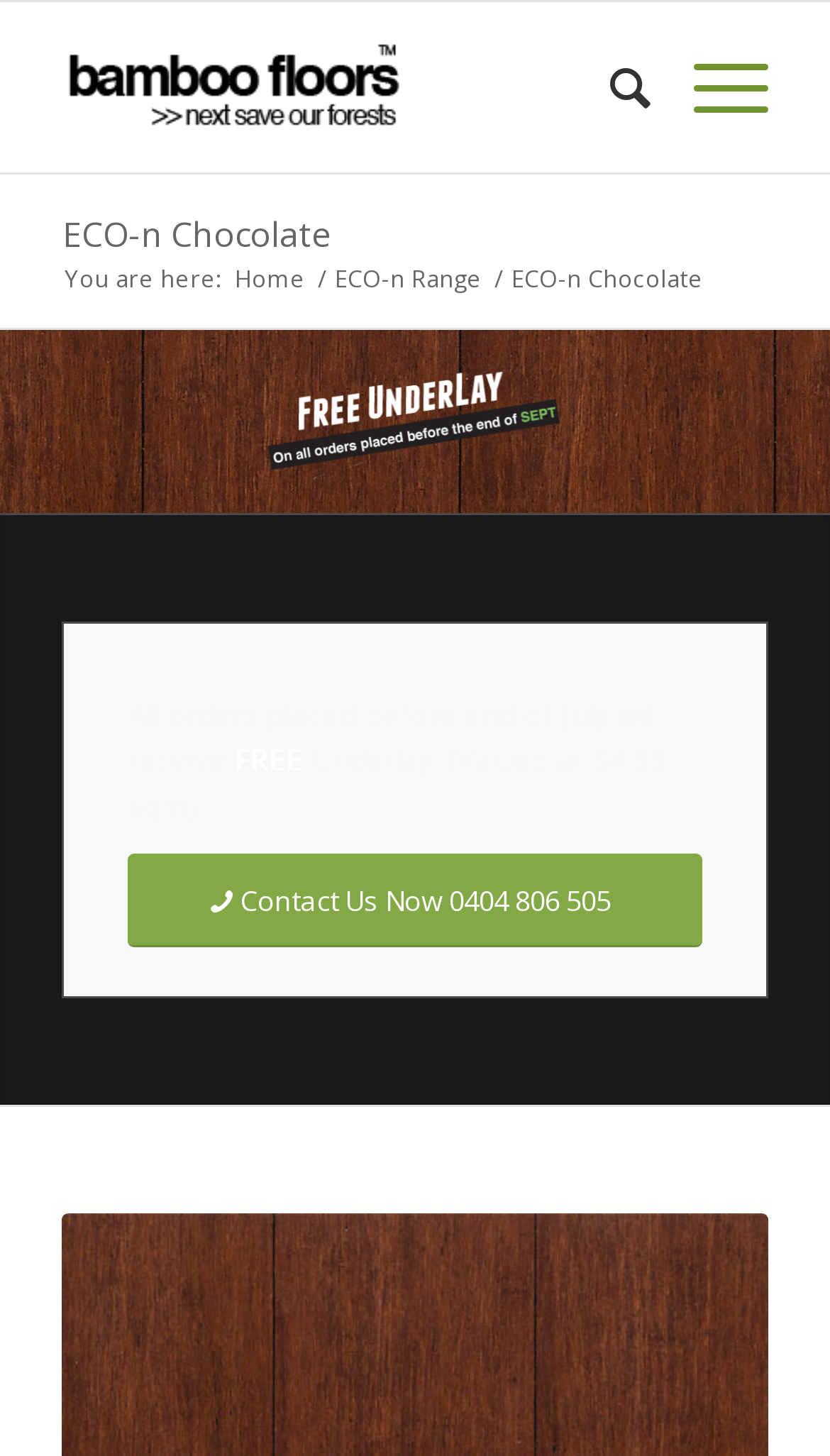Describe all the significant parts and information present on the webpage.

The webpage is about ECO-n Chocolate and Bamboo Floors. At the top left, there is a layout table with a link to "Bamboo Floors" accompanied by an image. To the right of this table, there are three links: "Search", "Menu", and another link to "ECO-n Chocolate" which is also a heading. 

Below the top section, there is a navigation path indicated by the text "You are here:" followed by links to "Home", "ECO-n Range", and "ECO-n Chocolate". 

Further down, there is a promotional message stating that all orders placed before the end of July will receive free underlay, valued at $4.95 per square meter. This message is highlighted with the word "FREE" in a prominent position. 

At the bottom of the page, there is a call-to-action link to "Contact Us Now" with a phone number, 0404 806 505.